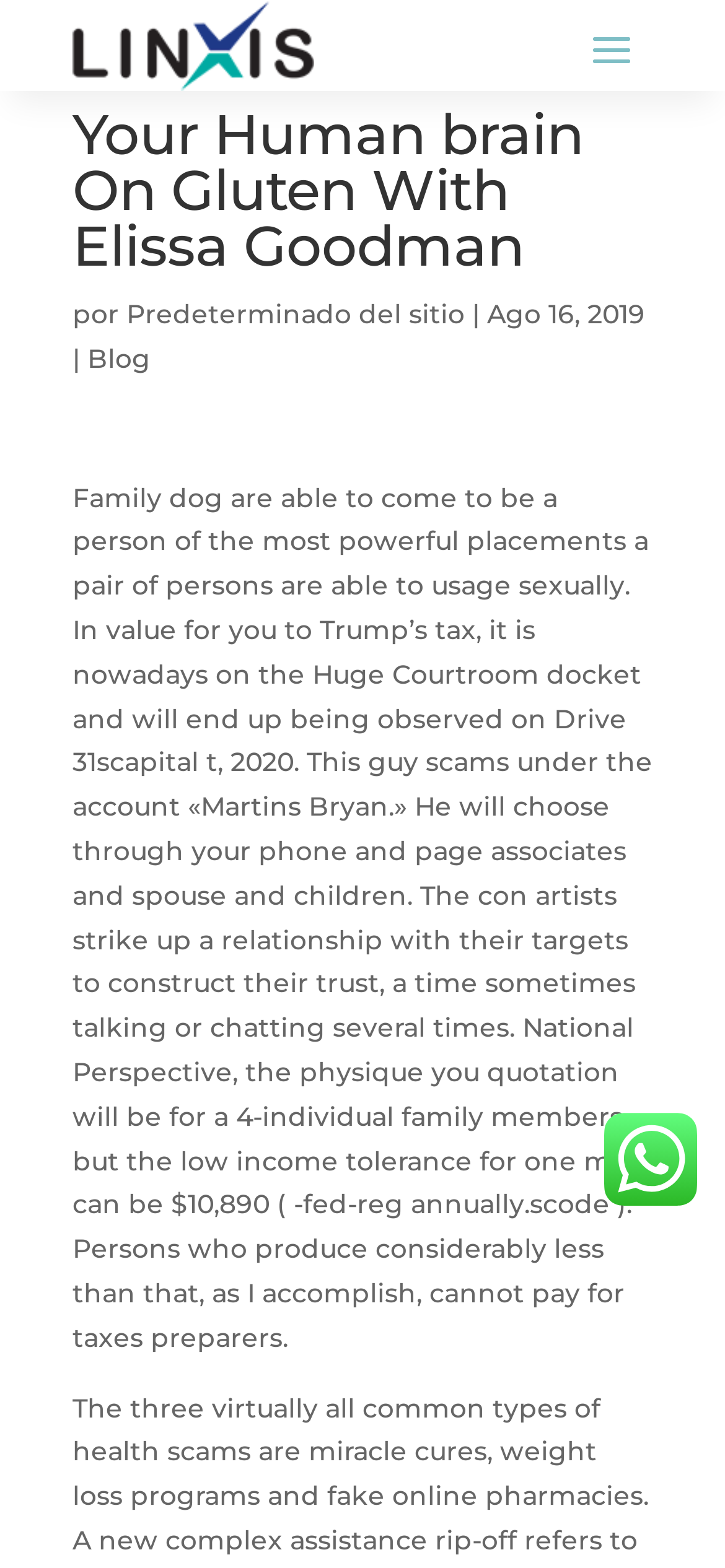What is the date of the blog post?
Using the image as a reference, answer the question in detail.

I found the date of the blog post by looking at the text element that contains the date information, which is 'Ago 16, 2019'. This text element is located below the main heading and above the blog post content.